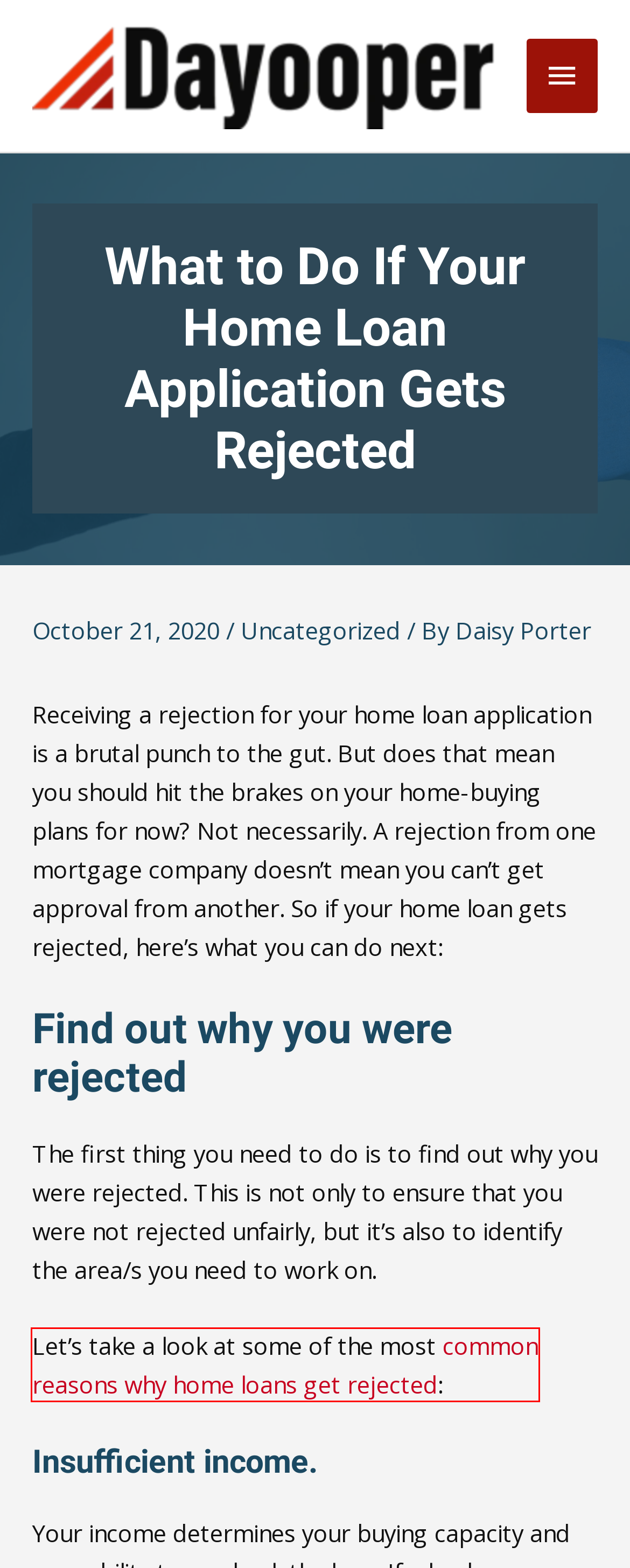Examine the screenshot of the webpage, noting the red bounding box around a UI element. Pick the webpage description that best matches the new page after the element in the red bounding box is clicked. Here are the candidates:
A. Dayooper - Personal Finance & Business Insights
B. How to Tell If You Need Modified Auto Insurance | Dayooper
C. The Installation Guide for a Concealed Door Closer System All Professionals Should Follow - Dayooper
D. Your next steps after getting your Mortgage Application rejected
E. Home Archives - Dayooper
F. Uncategorized Archives - Dayooper
G. Building Wealth Through Real Estate A Beginners Guide to Rental Property Investing - Dayooper
H. How to Start a Company as an Excavation Contractor - Dayooper

D